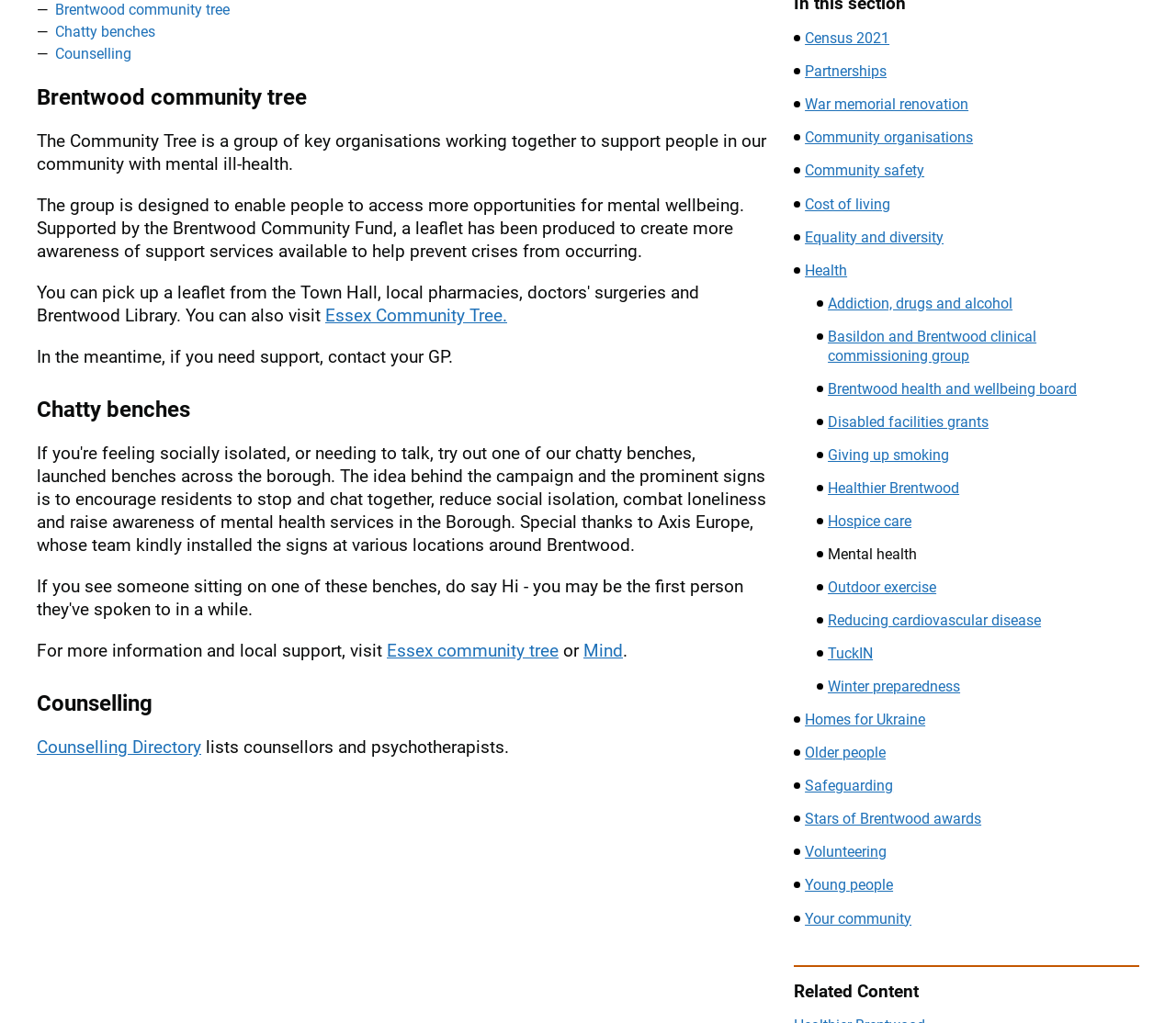Extract the bounding box of the UI element described as: "Counselling Directory".

[0.031, 0.72, 0.171, 0.741]